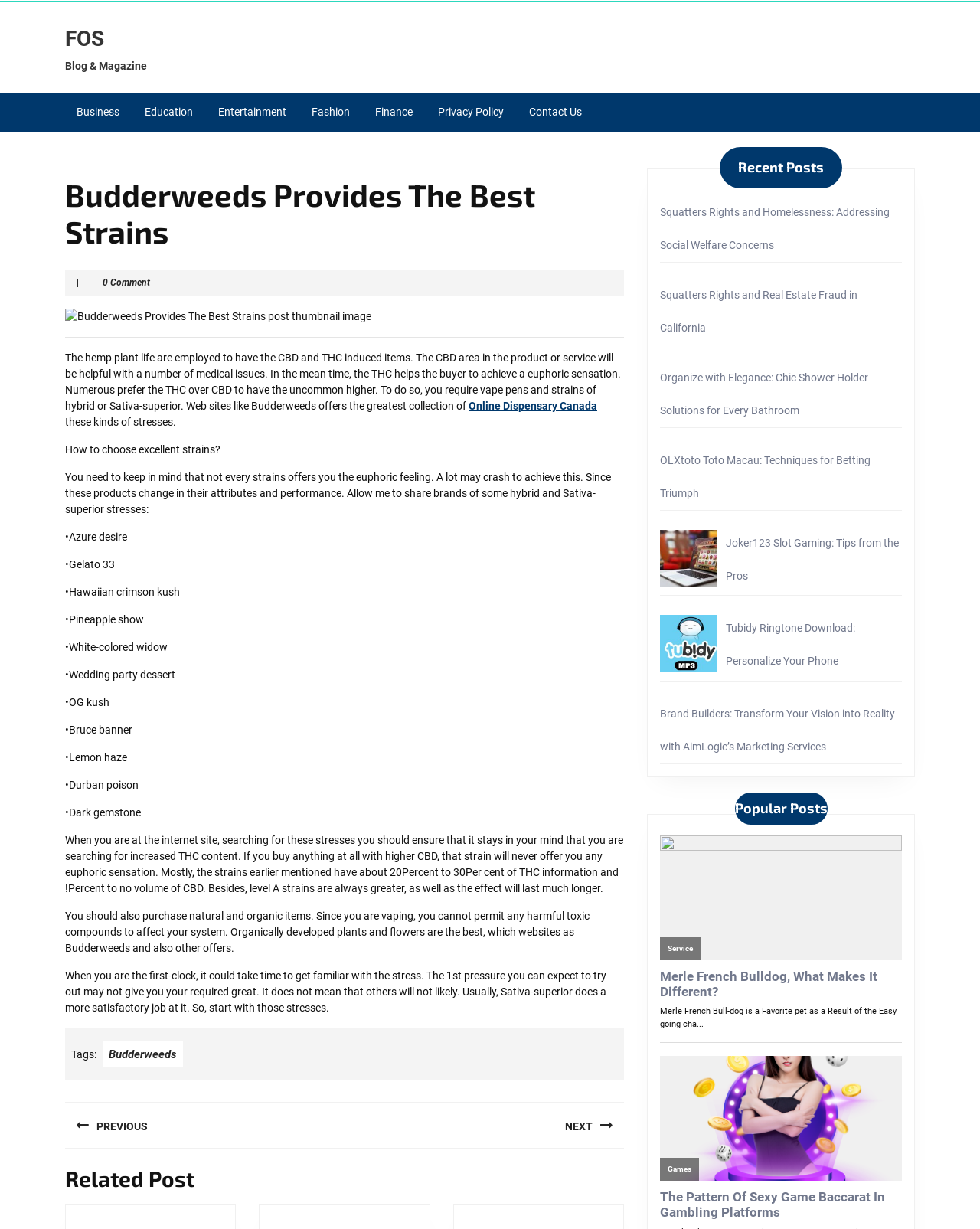What is the recommended THC content for euphoric sensation?
Please describe in detail the information shown in the image to answer the question.

According to the article, the recommended THC content for euphoric sensation is 20-30%. This is mentioned in the section where it explains how to choose excellent strains and the benefits of THC.